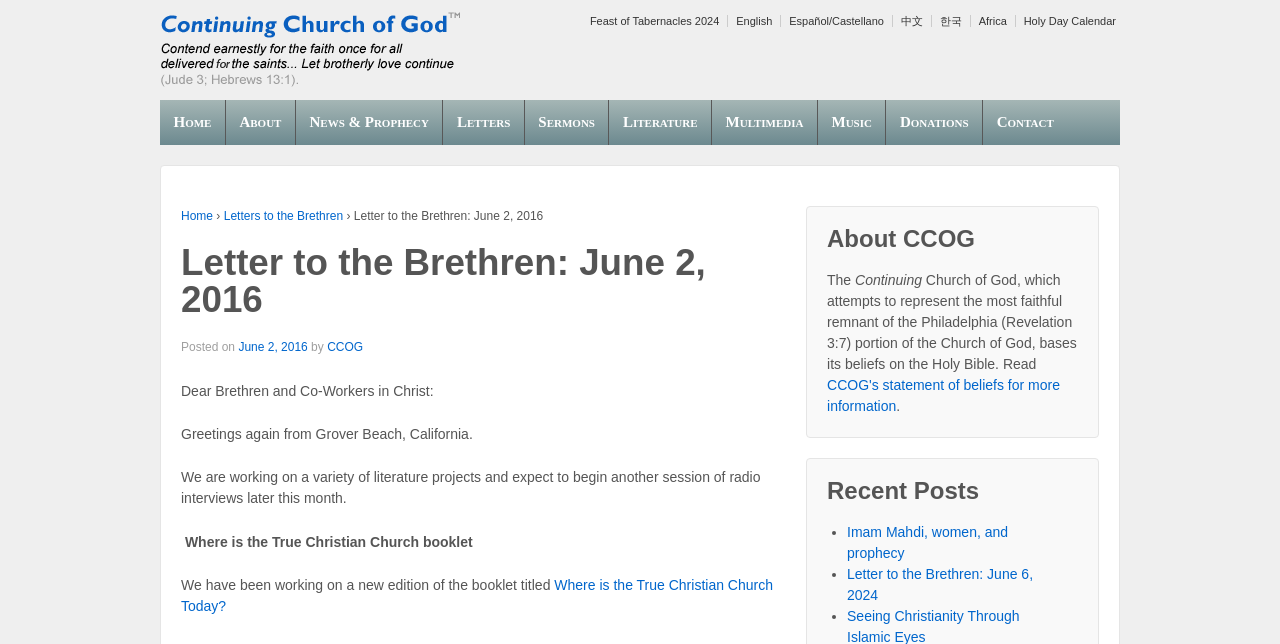Describe every aspect of the webpage in a detailed manner.

This webpage is about a letter to the brethren from the Continuing Church of God (CCOG) dated June 2, 2016. At the top, there are several links to different languages, including English, Español/Castellano, 中文, and 한국. Next to these links, there is a link to the Feast of Tabernacles 2024 and a Holy Day Calendar.

Below these links, there is a logo of CCOG accompanied by a link to the organization's homepage. Underneath, there is a navigation menu with links to various sections, including Home, About, News & Prophecy, Letters, Sermons, Literature, Multimedia, Music, Donations, and Contact.

The main content of the page is the letter itself, which is headed by the title "Letter to the Brethren: June 2, 2016" and a posting date. The letter begins with a greeting from Grover Beach, California, and discusses various projects and activities of CCOG, including literature projects and radio interviews.

The letter also mentions a new edition of the booklet "Where is the True Christian Church Today?" and provides a link to it. On the right side of the page, there is a section about CCOG, which describes the organization's beliefs based on the Holy Bible and provides a link to its statement of beliefs.

Further down, there is a section titled "Recent Posts" with a list of links to recent articles, including "Imam Mahdi, women, and prophecy" and "Letter to the Brethren: June 6, 2024".